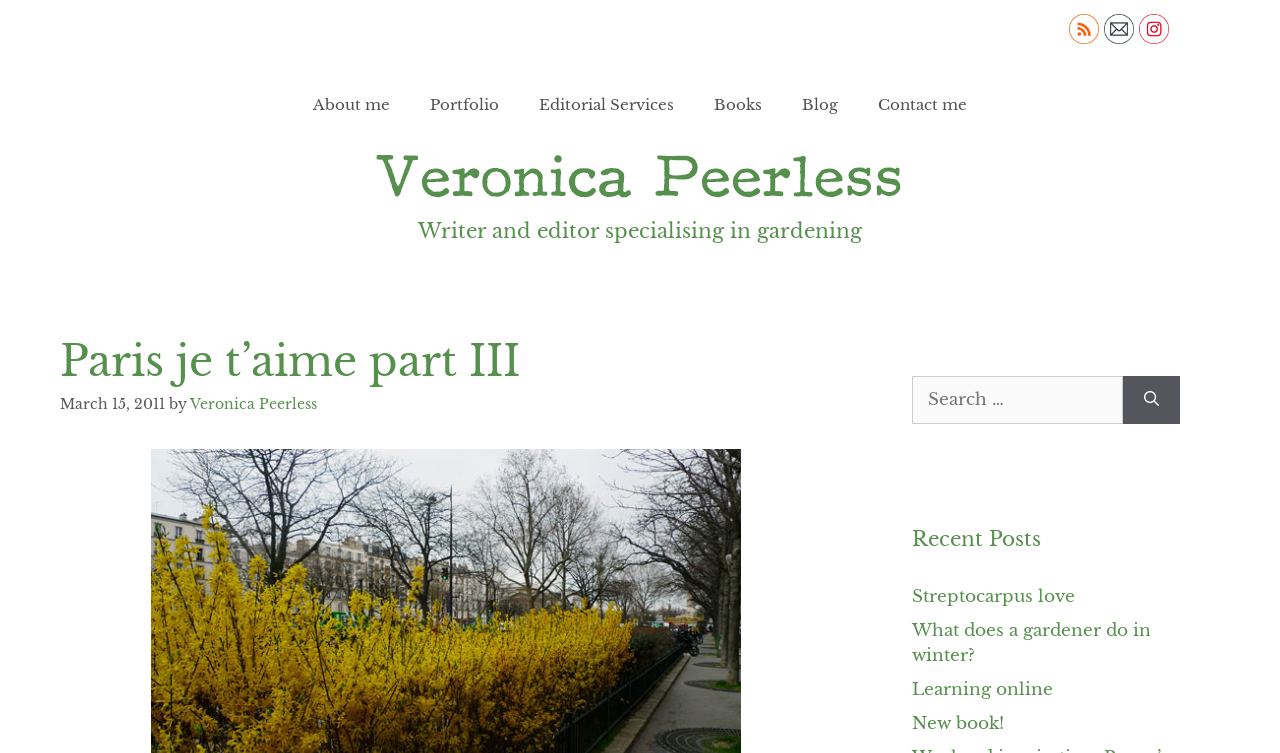Please answer the following question using a single word or phrase: 
What is the date of the blog post 'Paris je t’aime part III'?

March 15, 2011